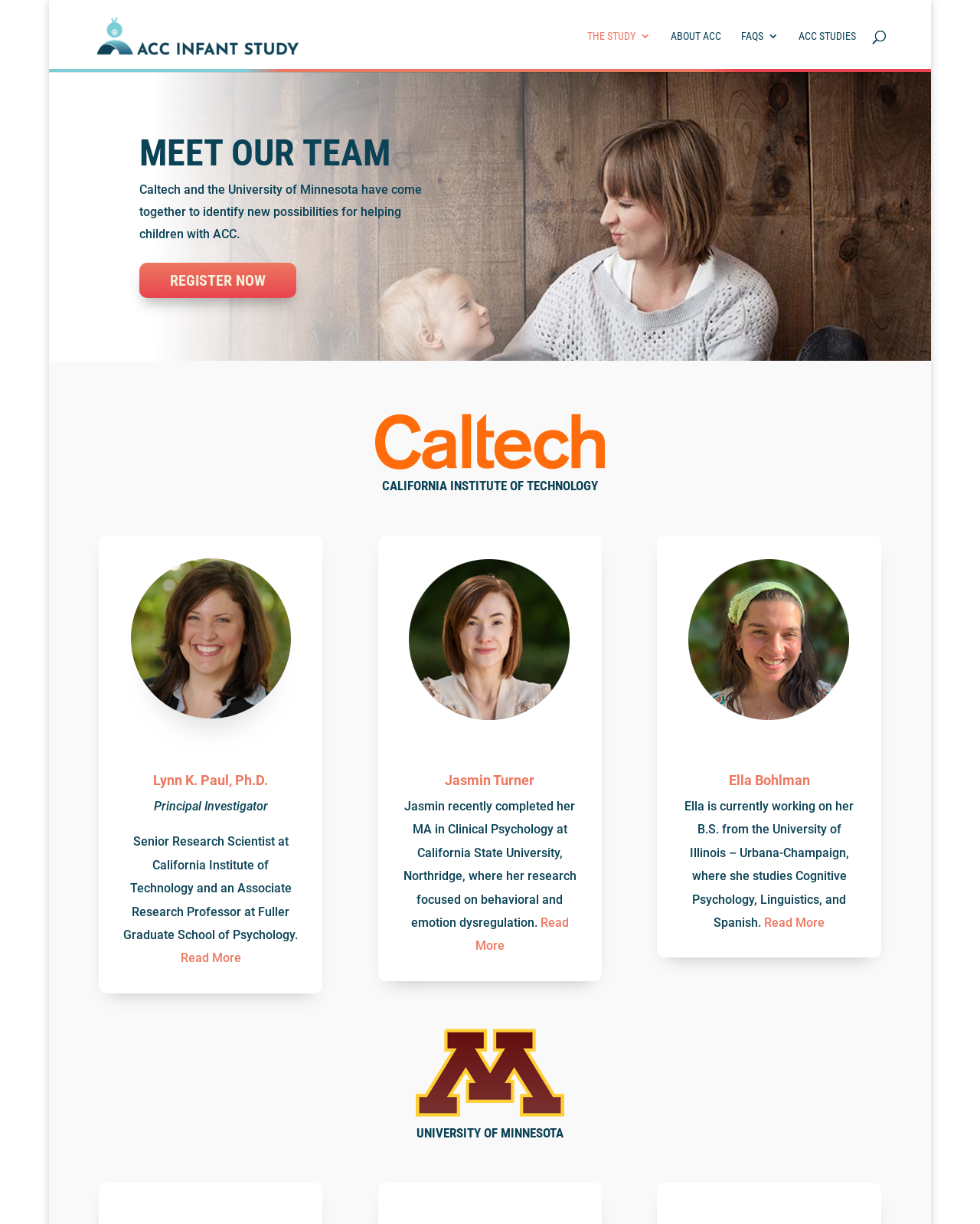Please find and generate the text of the main header of the webpage.

MEET OUR TEAM